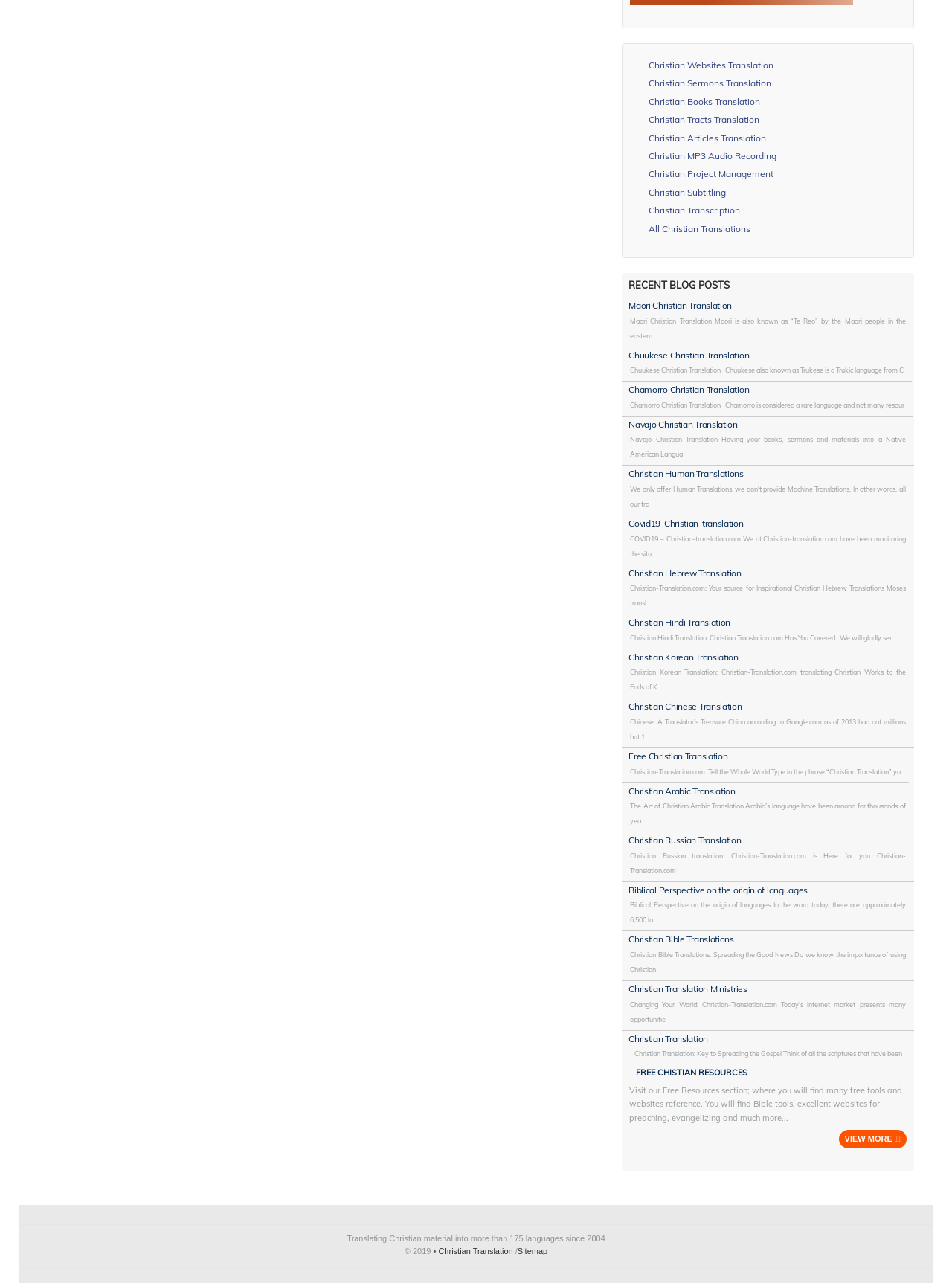Locate the bounding box coordinates of the clickable element to fulfill the following instruction: "Click on Christian Websites Translation". Provide the coordinates as four float numbers between 0 and 1 in the format [left, top, right, bottom].

[0.681, 0.046, 0.813, 0.055]